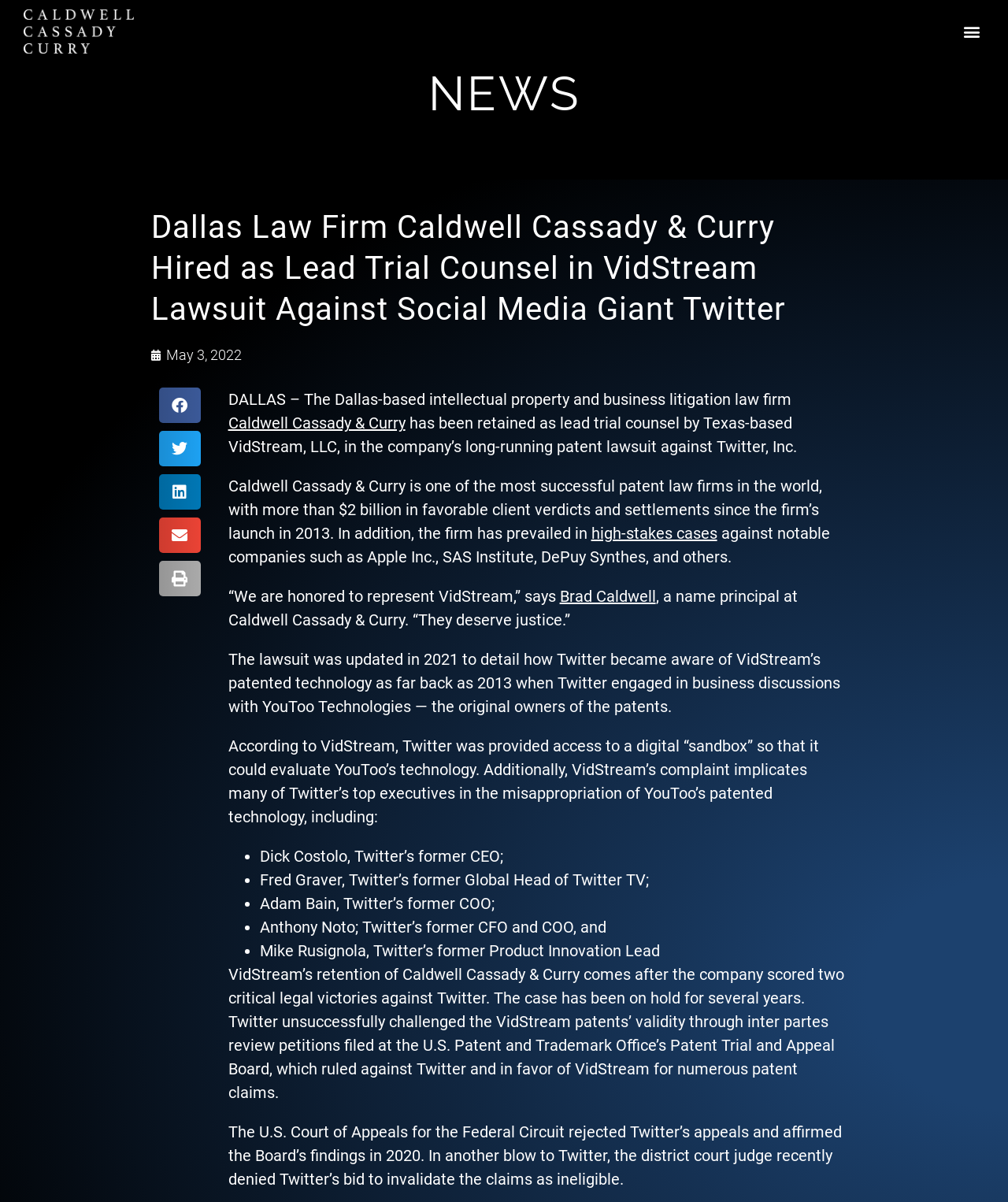Provide the bounding box coordinates for the UI element that is described by this text: "Caldwell Cassady & Curry". The coordinates should be in the form of four float numbers between 0 and 1: [left, top, right, bottom].

[0.226, 0.344, 0.402, 0.36]